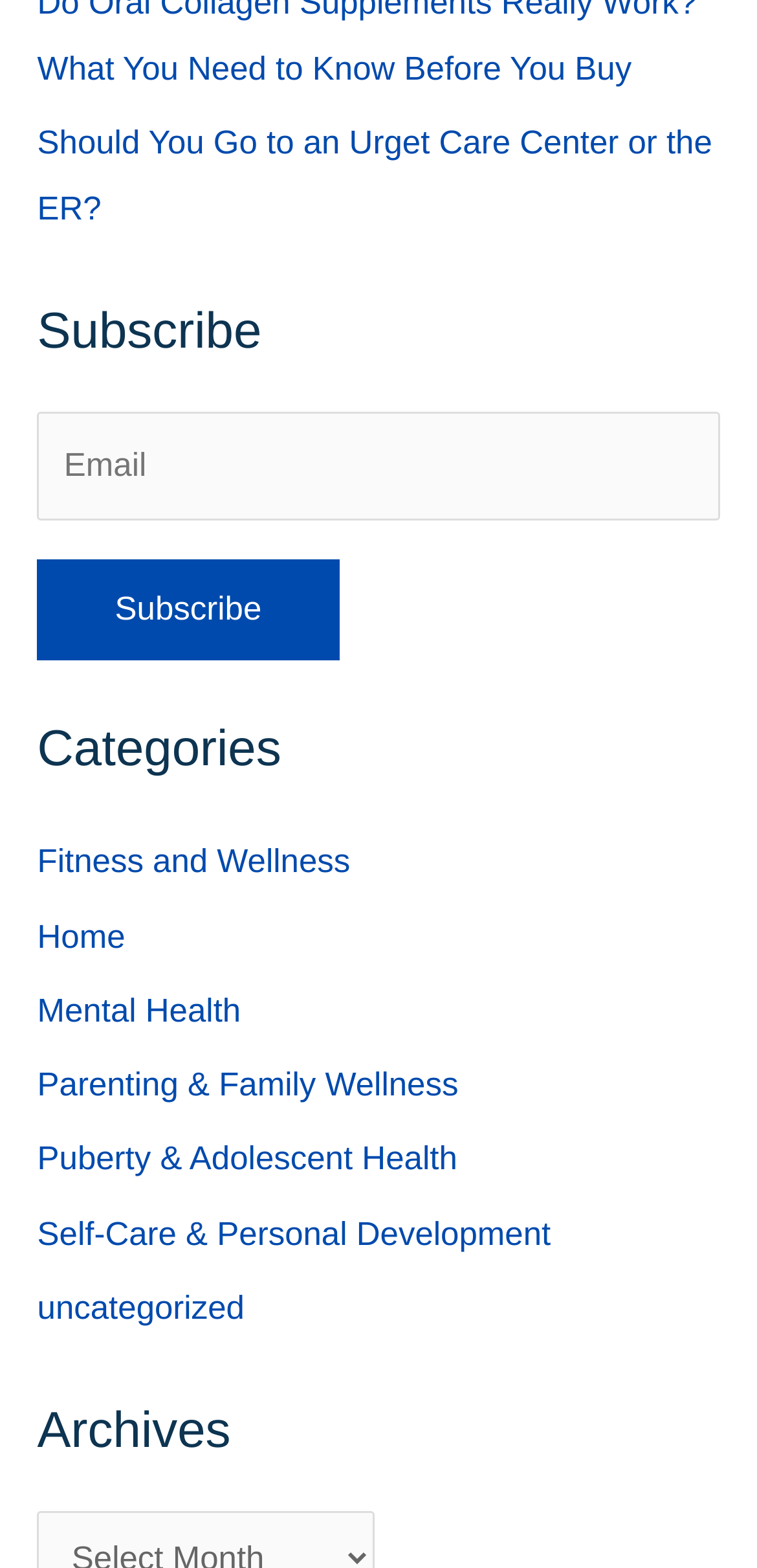Based on the image, provide a detailed response to the question:
How many headings are present?

The webpage has three headings: 'Subscribe', 'Categories', and 'Archives', which are used to organize the content on the page.